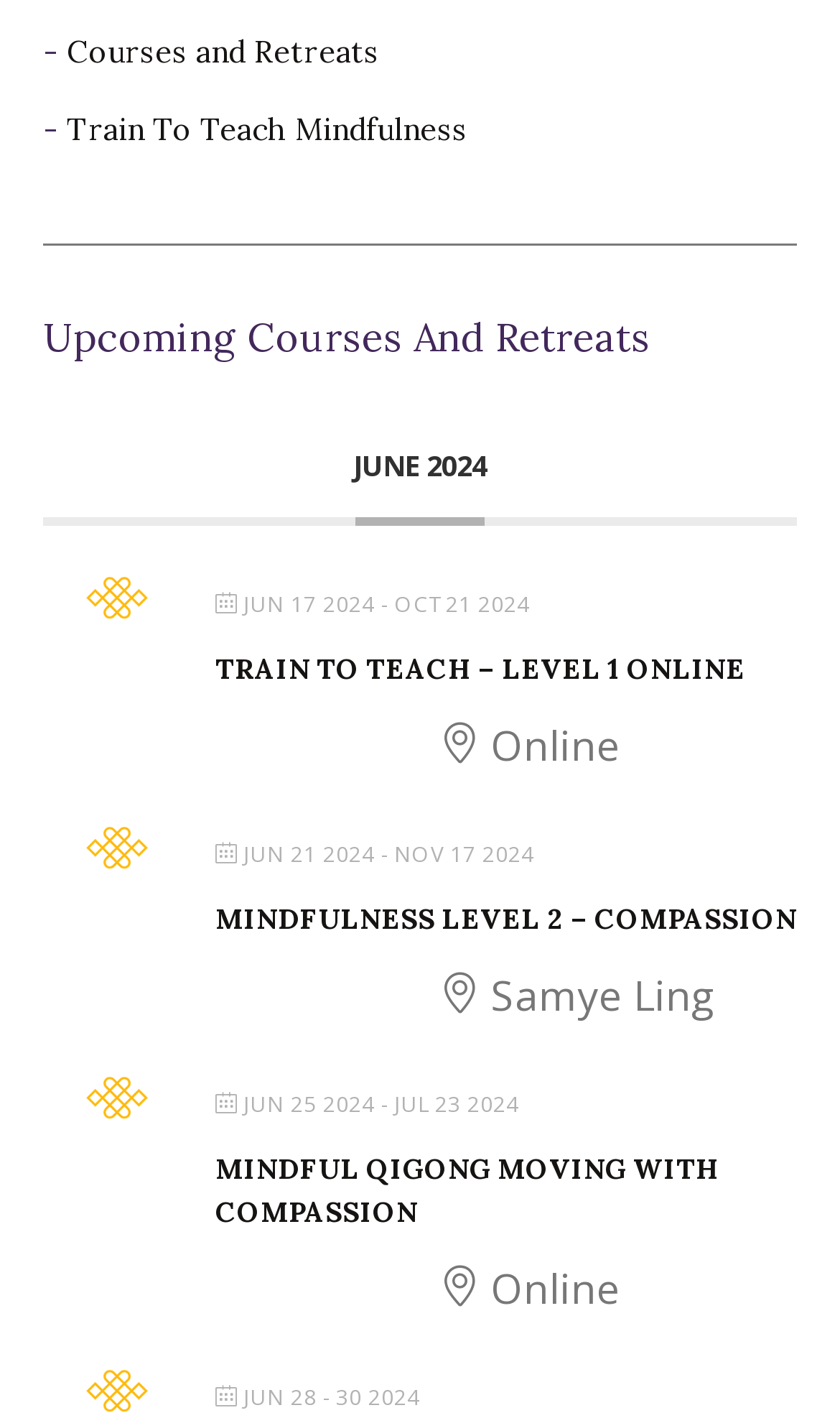Pinpoint the bounding box coordinates of the area that should be clicked to complete the following instruction: "View terms and conditions". The coordinates must be given as four float numbers between 0 and 1, i.e., [left, top, right, bottom].

None